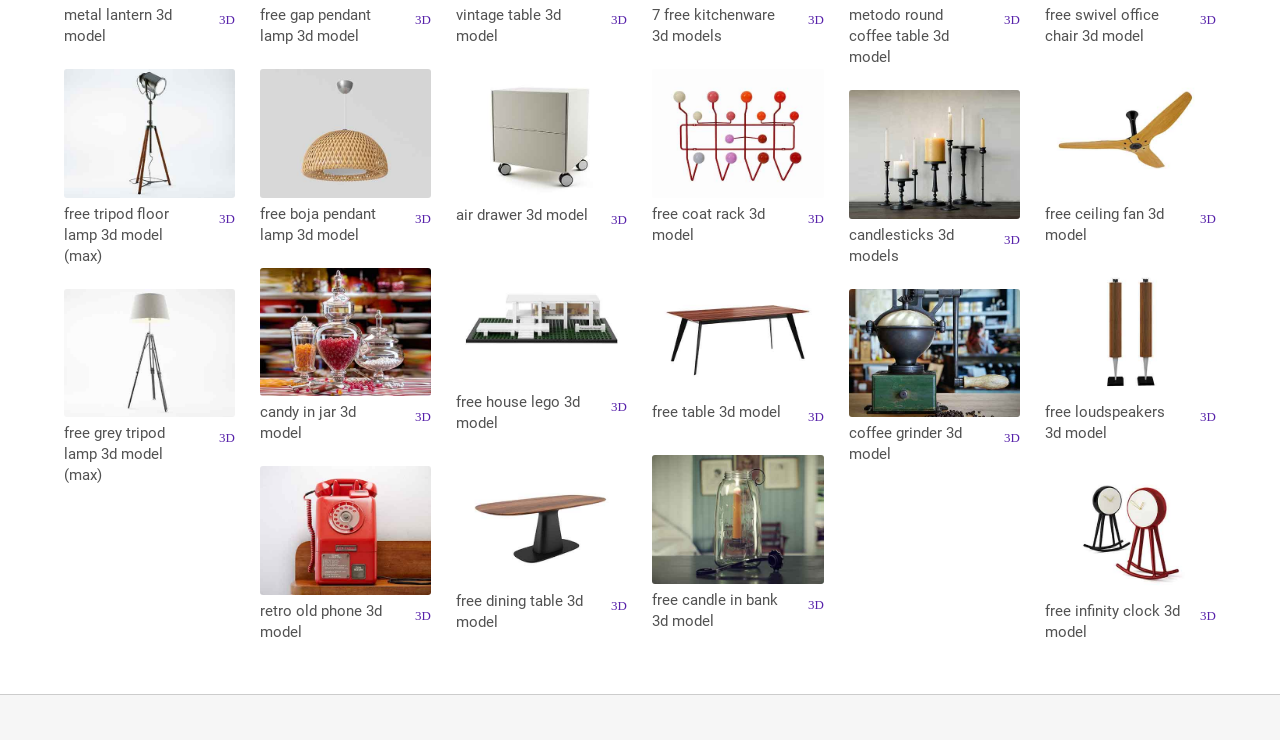What is the category of the 3D model 'Candy in Jar 3D Model'?
Using the image, answer in one word or phrase.

Kitchenware